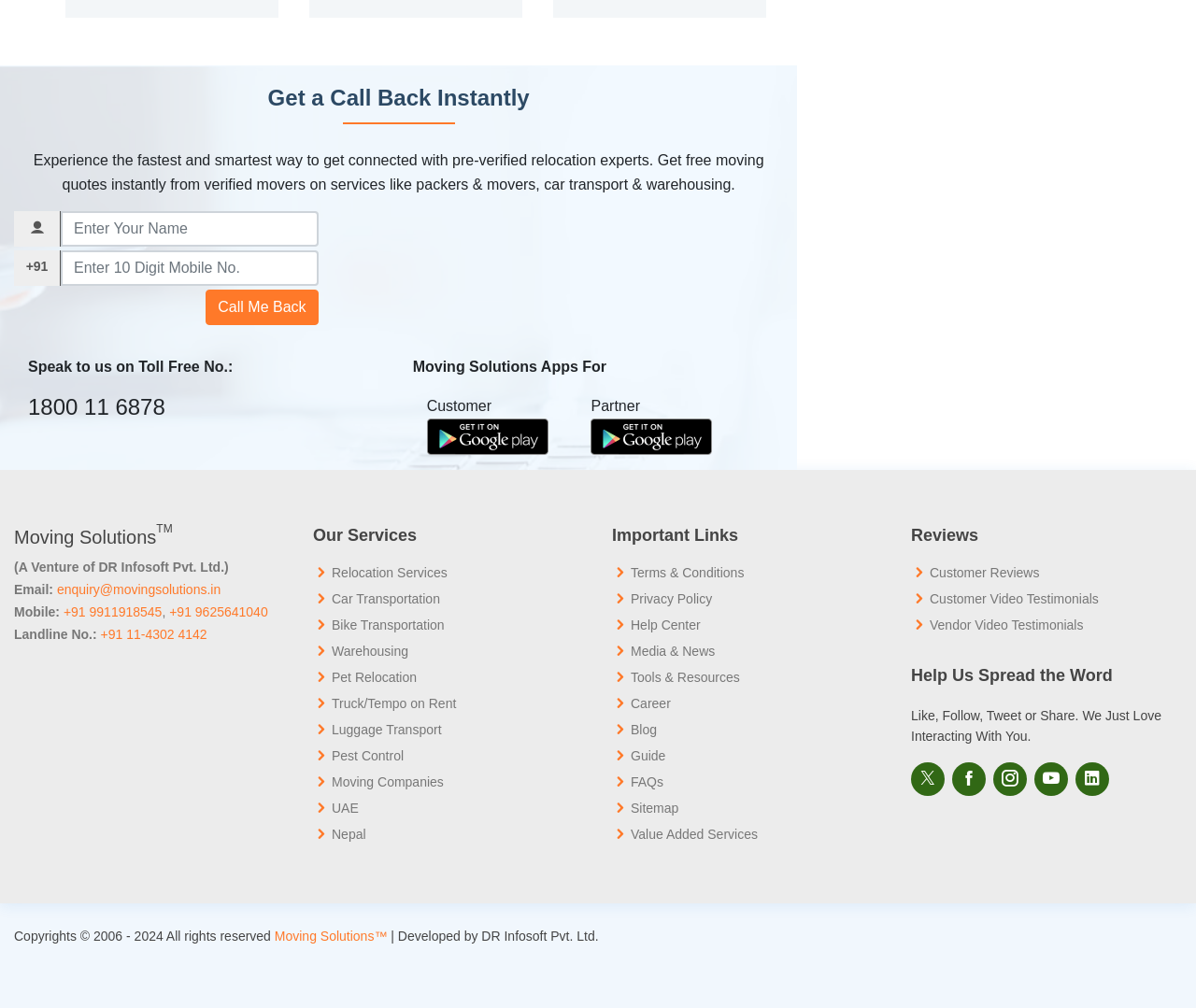What is the copyright information of the website?
Provide a short answer using one word or a brief phrase based on the image.

Copyrights 2006 - 2024 Moving Solutions